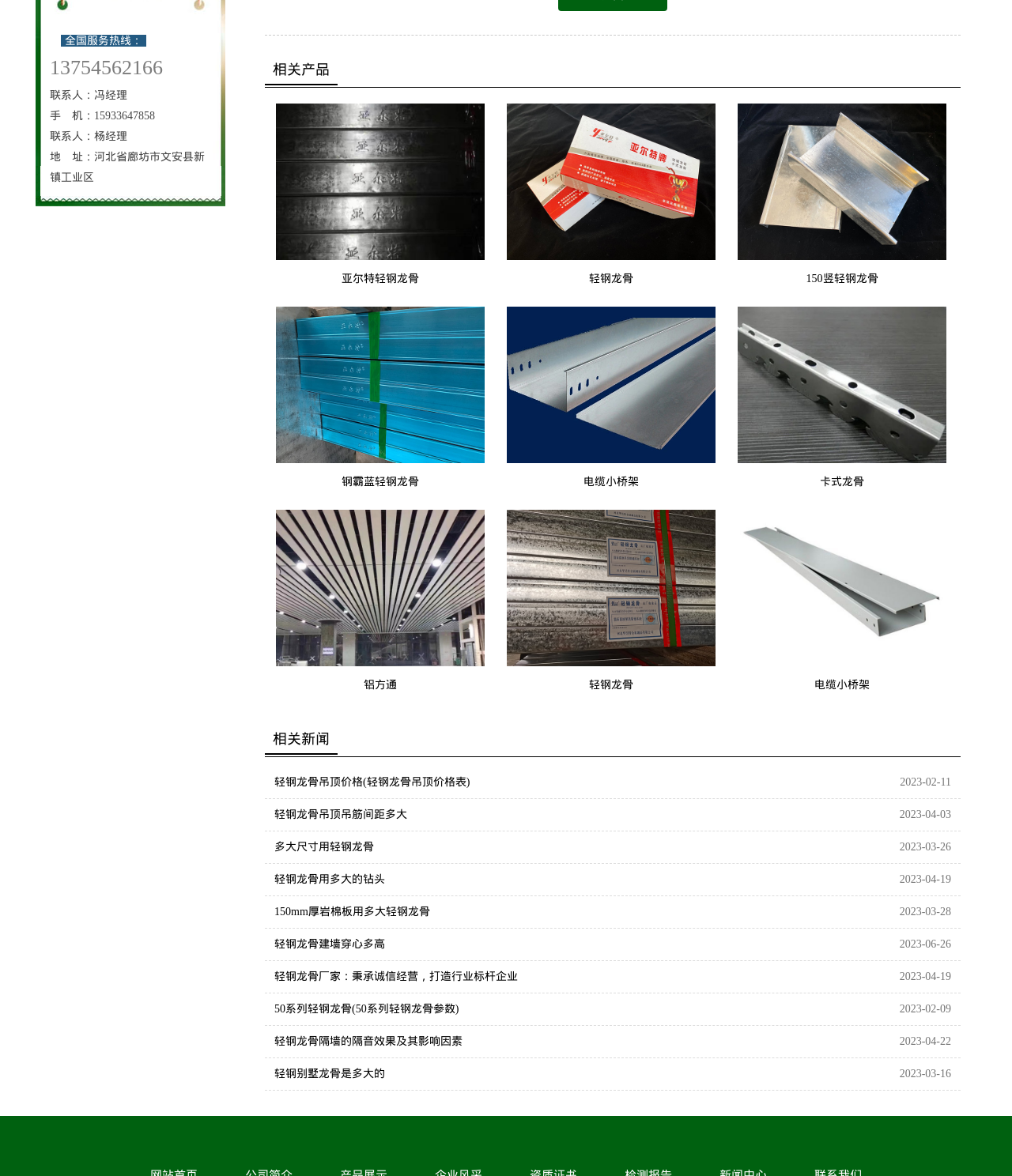Please find the bounding box coordinates of the section that needs to be clicked to achieve this instruction: "Call the phone number 13754562166".

[0.049, 0.048, 0.161, 0.067]